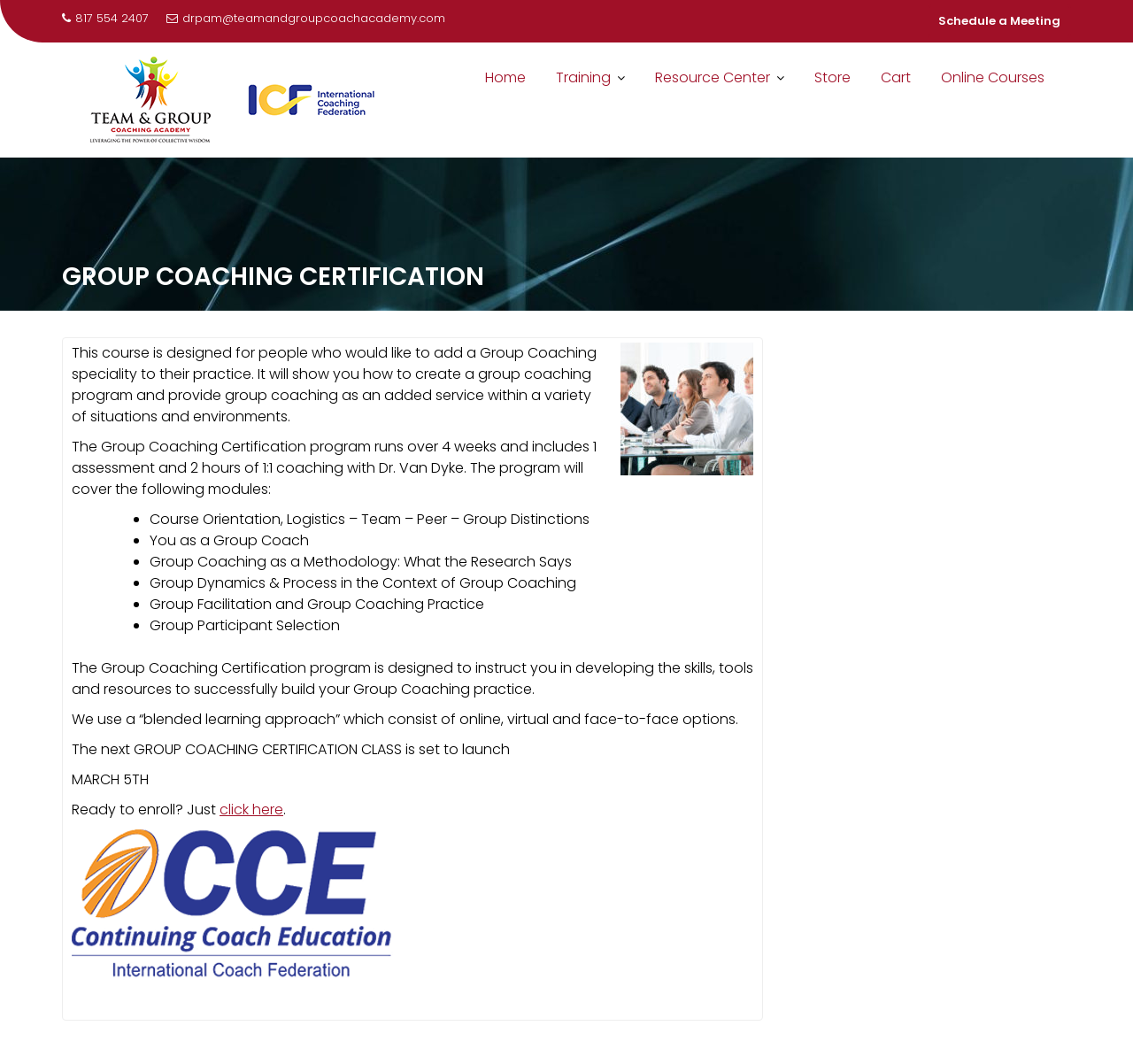What is the method of learning used in the program?
Give a detailed response to the question by analyzing the screenshot.

I found the method of learning by reading the static text element with the bounding box coordinates [0.063, 0.666, 0.658, 0.686] which states that 'We use a “blended learning approach” which consist of online, virtual and face-to-face options'.